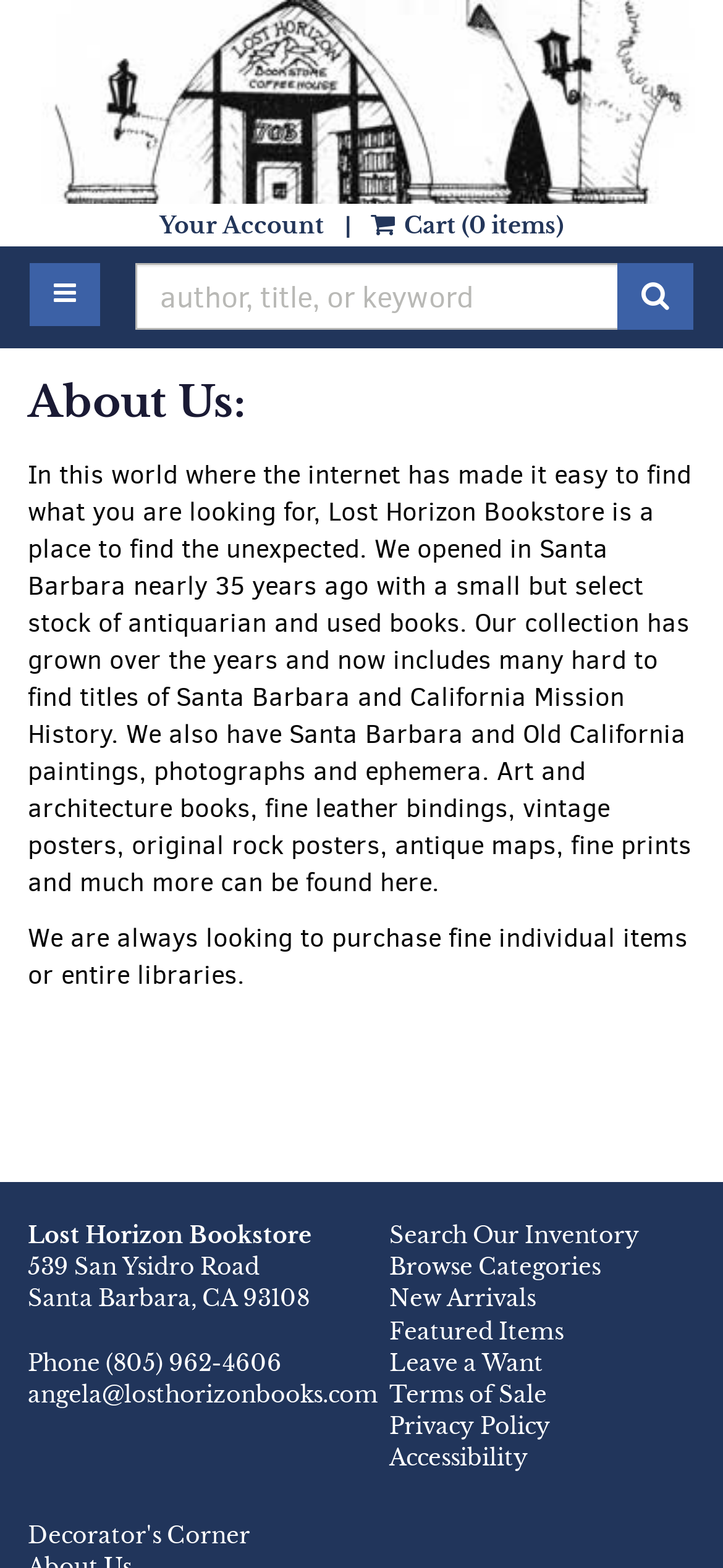Determine the bounding box coordinates of the clickable element to complete this instruction: "View your account". Provide the coordinates in the format of four float numbers between 0 and 1, [left, top, right, bottom].

[0.221, 0.135, 0.449, 0.152]